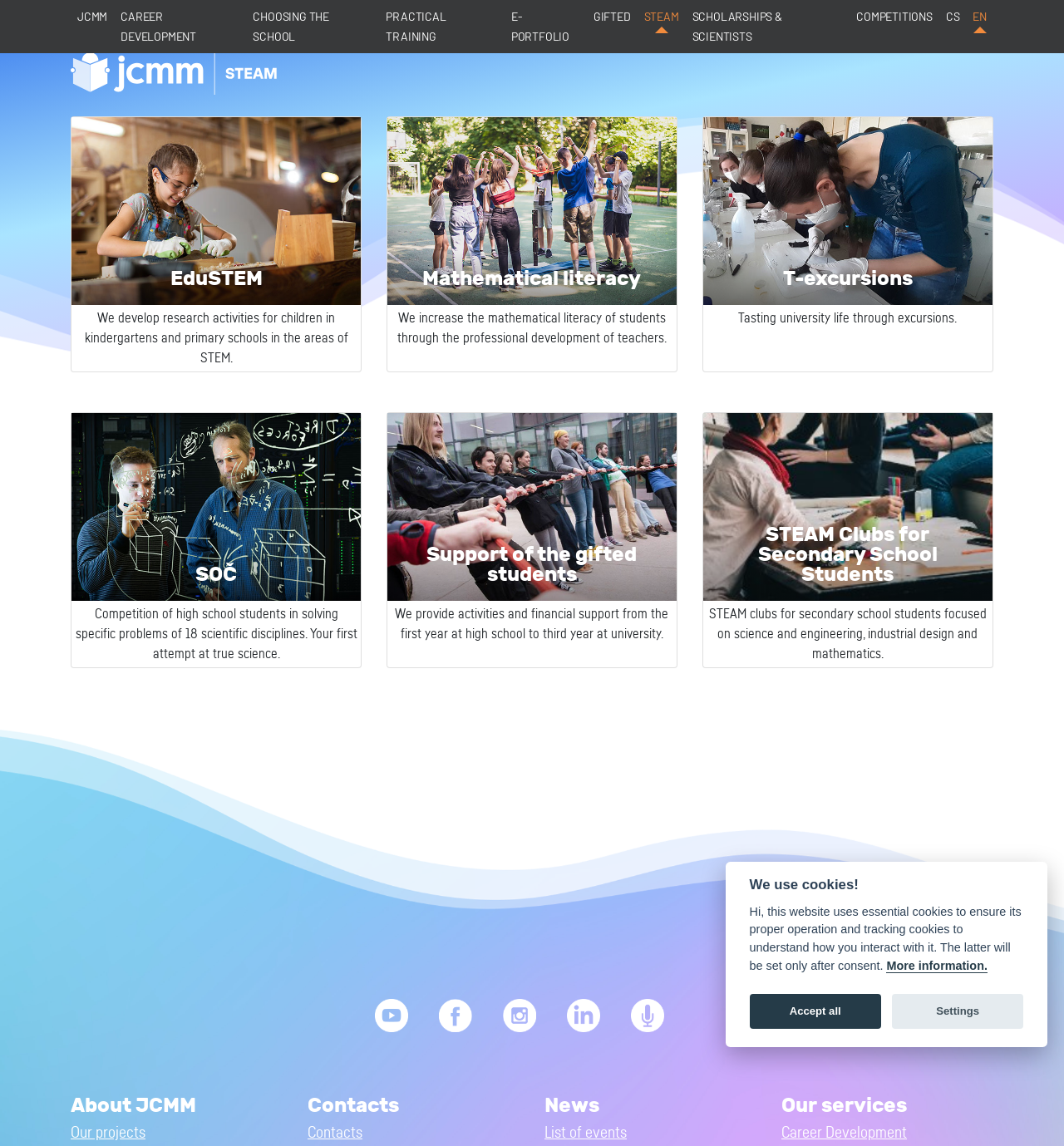Using the element description: "Our projects", determine the bounding box coordinates for the specified UI element. The coordinates should be four float numbers between 0 and 1, [left, top, right, bottom].

[0.066, 0.982, 0.137, 0.996]